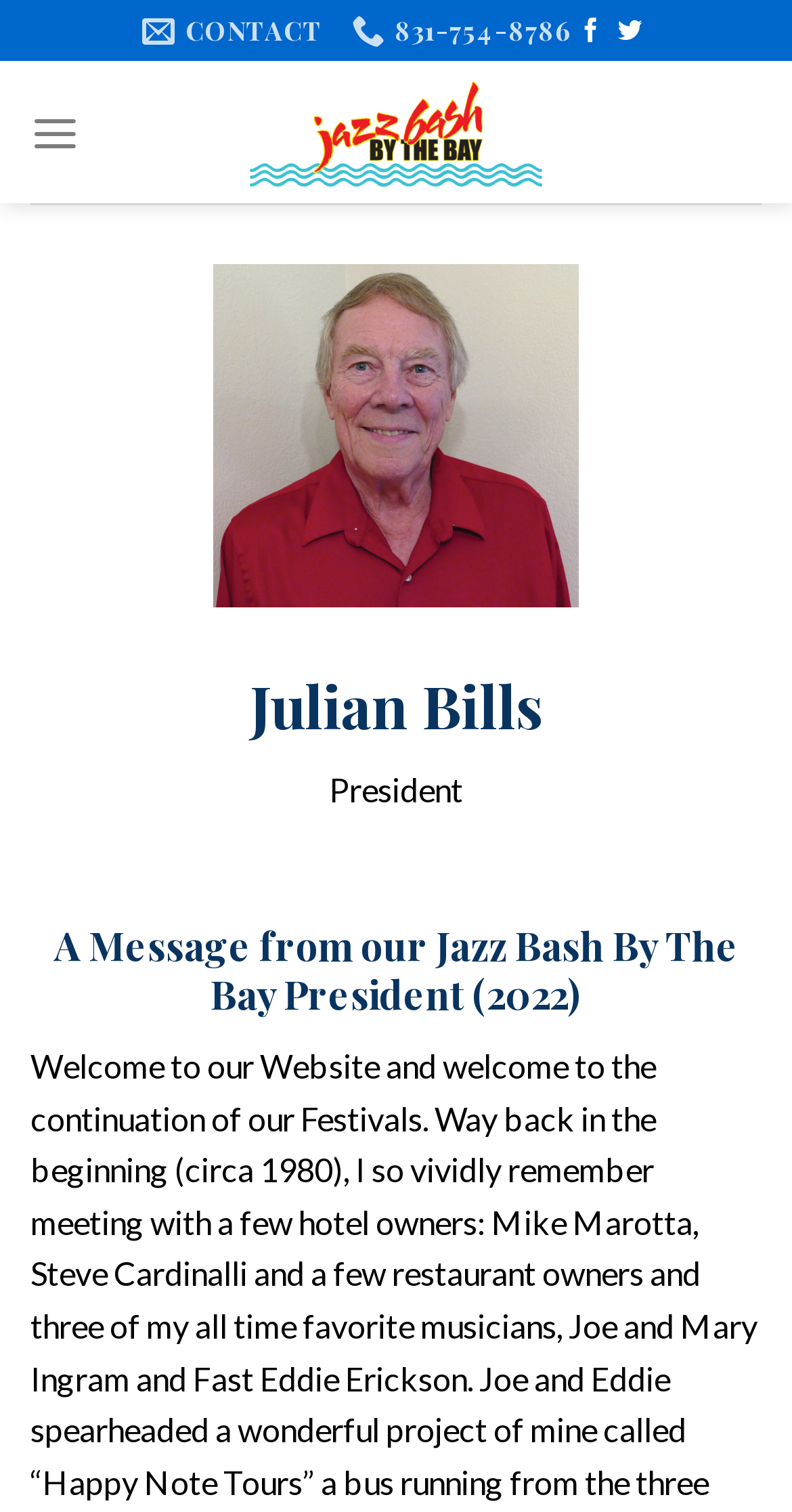Given the description Contact, predict the bounding box coordinates of the UI element. Ensure the coordinates are in the format (top-left x, top-left y, bottom-right x, bottom-right y) and all values are between 0 and 1.

[0.18, 0.0, 0.408, 0.041]